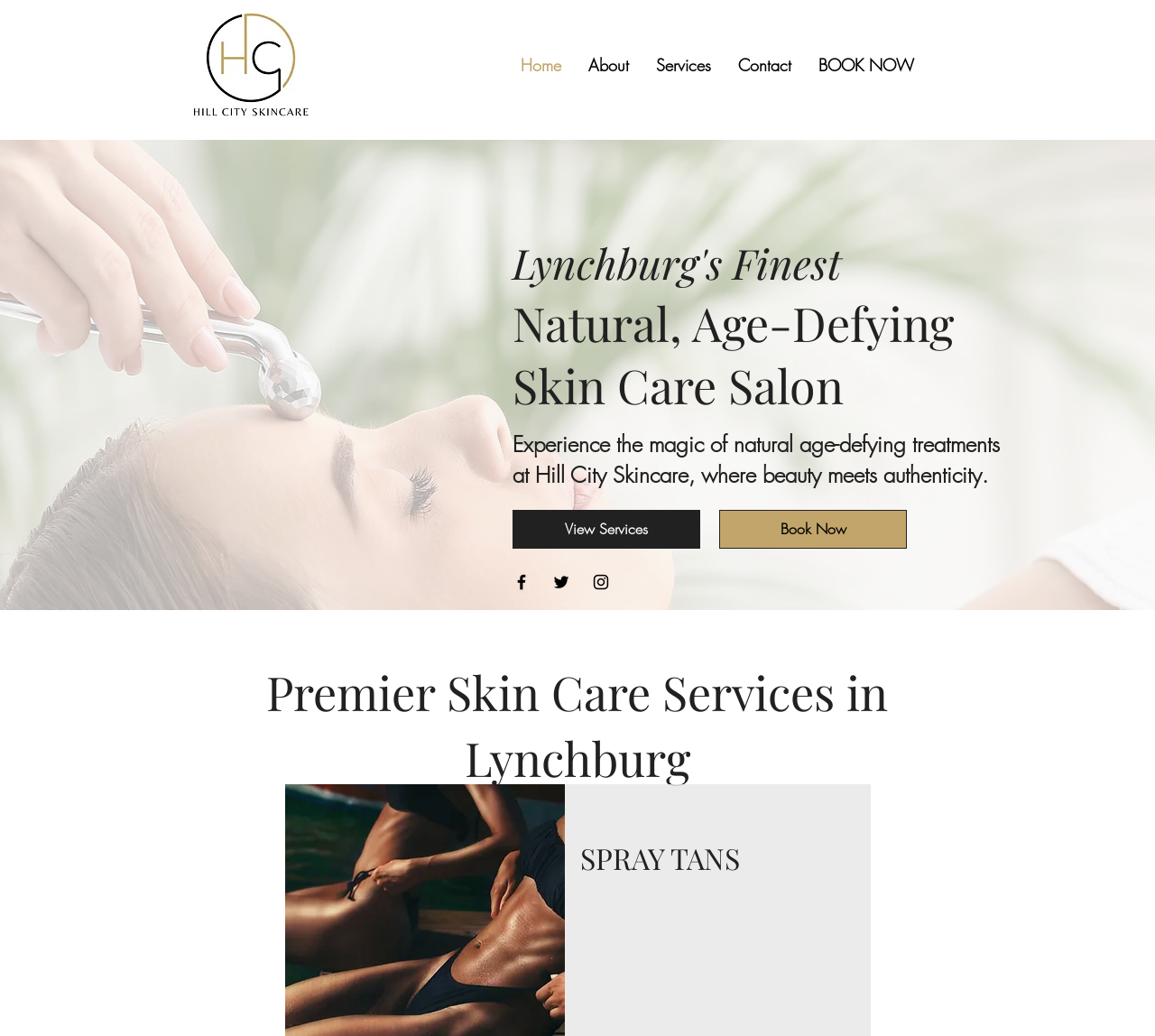Explain the webpage in detail, including its primary components.

The webpage is about Hill City Skincare, a skin care salon in Lynchburg, Virginia. At the top left corner, there is a logo of Hill City Skincare, which is an image of a logo. Next to the logo, there is a navigation menu with five links: Home, About, Services, Contact, and BOOK NOW. 

Below the navigation menu, there is a large heading that reads "Lynchburg's Finest Natural, Age-Defying Skin Care Salon". Underneath the heading, there are two paragraphs of text that describe the salon's philosophy and services. 

To the right of the paragraphs, there are two calls-to-action links: "View Services" and "Book Now". Below these links, there is a social media bar with three links to Facebook, Twitter, and Instagram, each accompanied by its respective icon.

Further down the page, there is another heading that reads "Premier Skin Care Services in Lynchburg". Finally, at the bottom of the page, there is a heading that reads "SPRAY TANS", which is likely a section title for one of the salon's services.